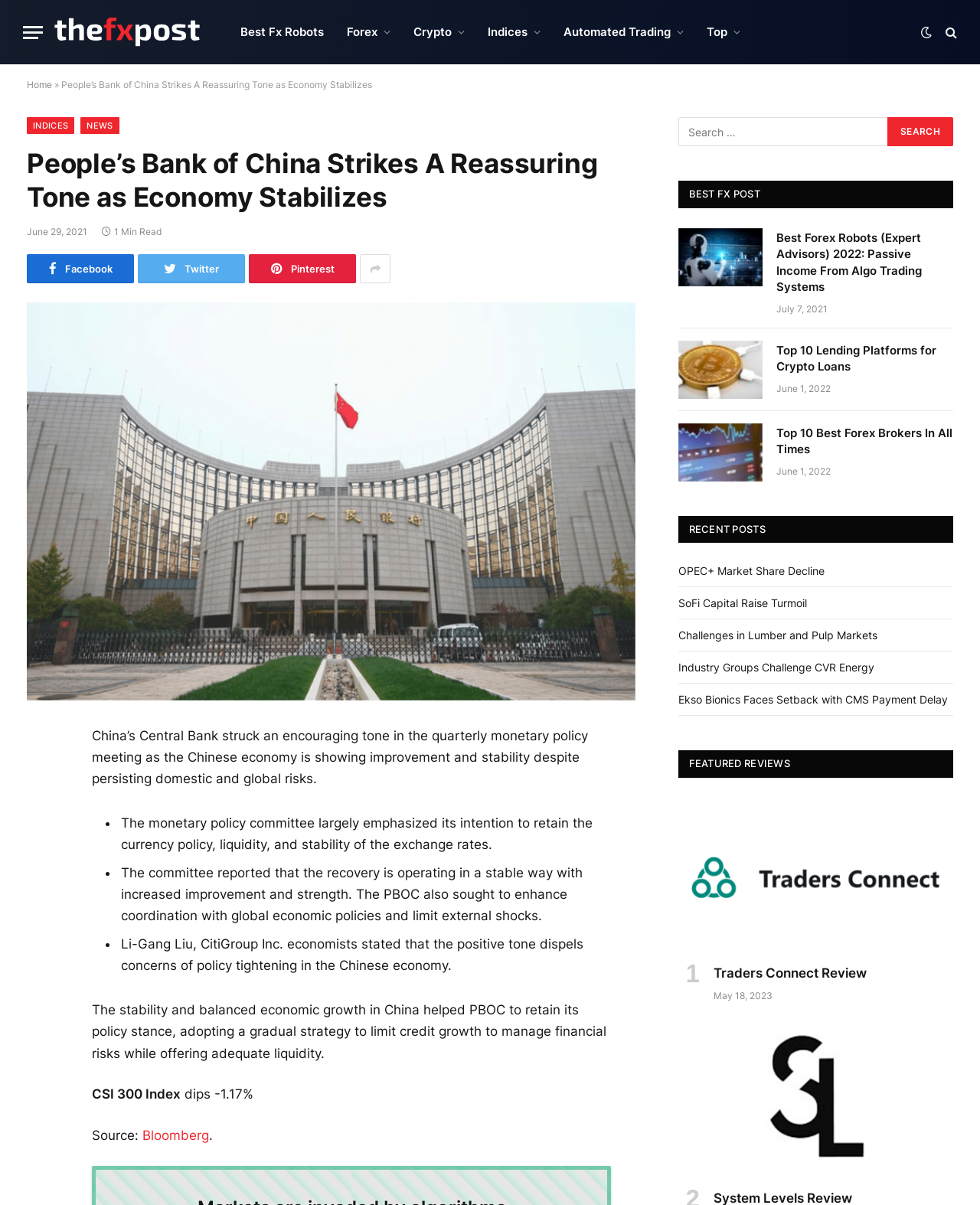Indicate the bounding box coordinates of the element that needs to be clicked to satisfy the following instruction: "Visit the 'The FX Post' website". The coordinates should be four float numbers between 0 and 1, i.e., [left, top, right, bottom].

[0.055, 0.002, 0.204, 0.051]